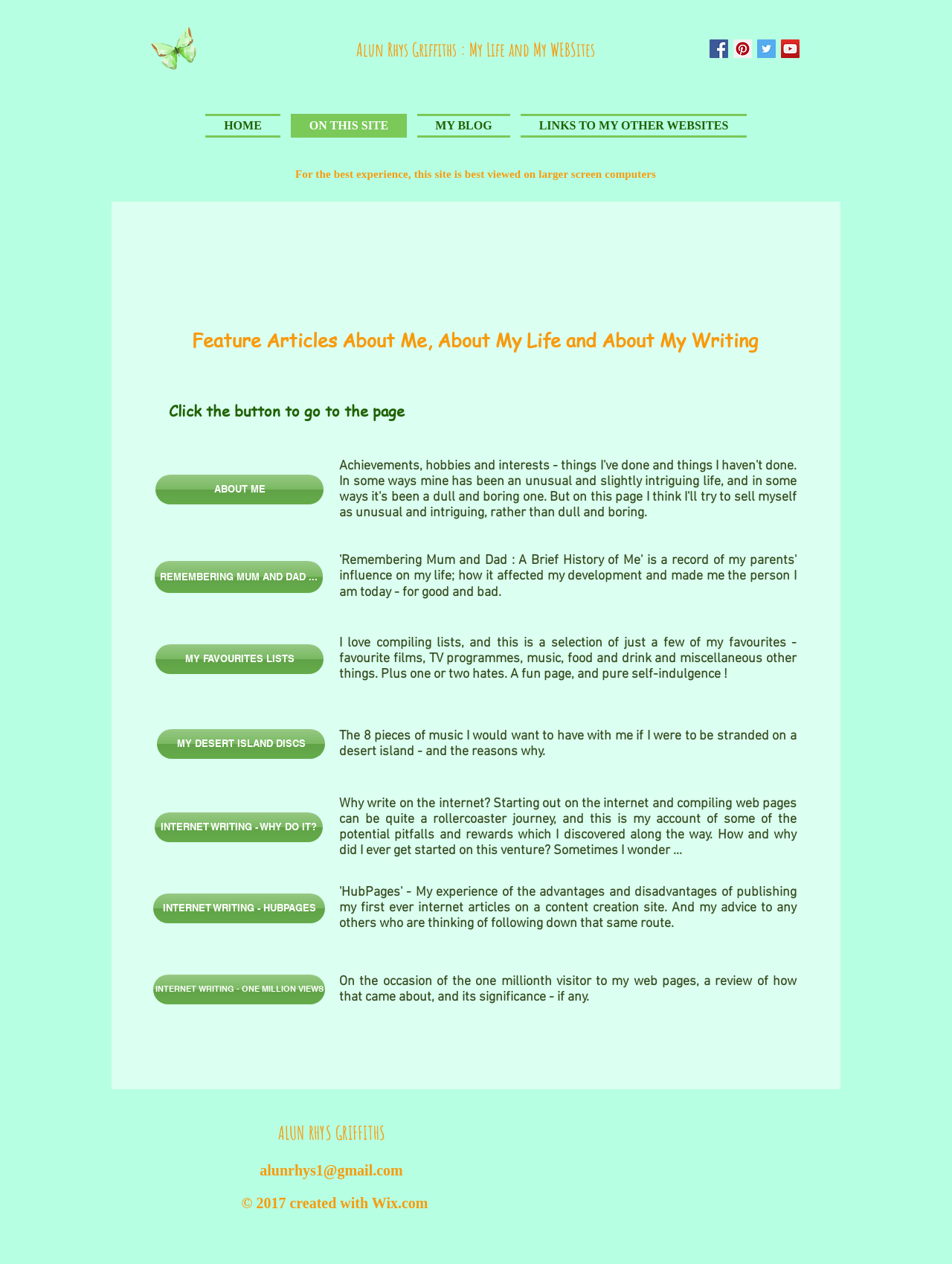Please find the bounding box coordinates of the element that needs to be clicked to perform the following instruction: "Check the links to other websites". The bounding box coordinates should be four float numbers between 0 and 1, represented as [left, top, right, bottom].

[0.541, 0.09, 0.784, 0.109]